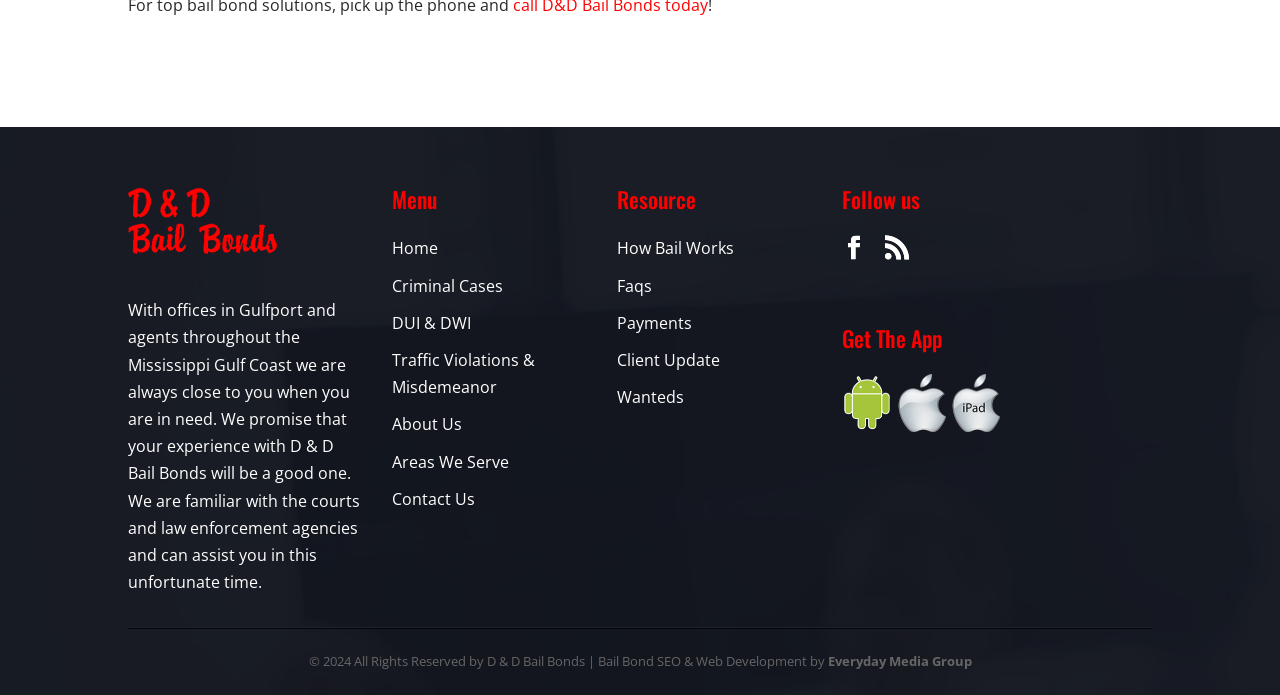What is the name of the bail bond company?
Using the screenshot, give a one-word or short phrase answer.

D & D Bail Bonds